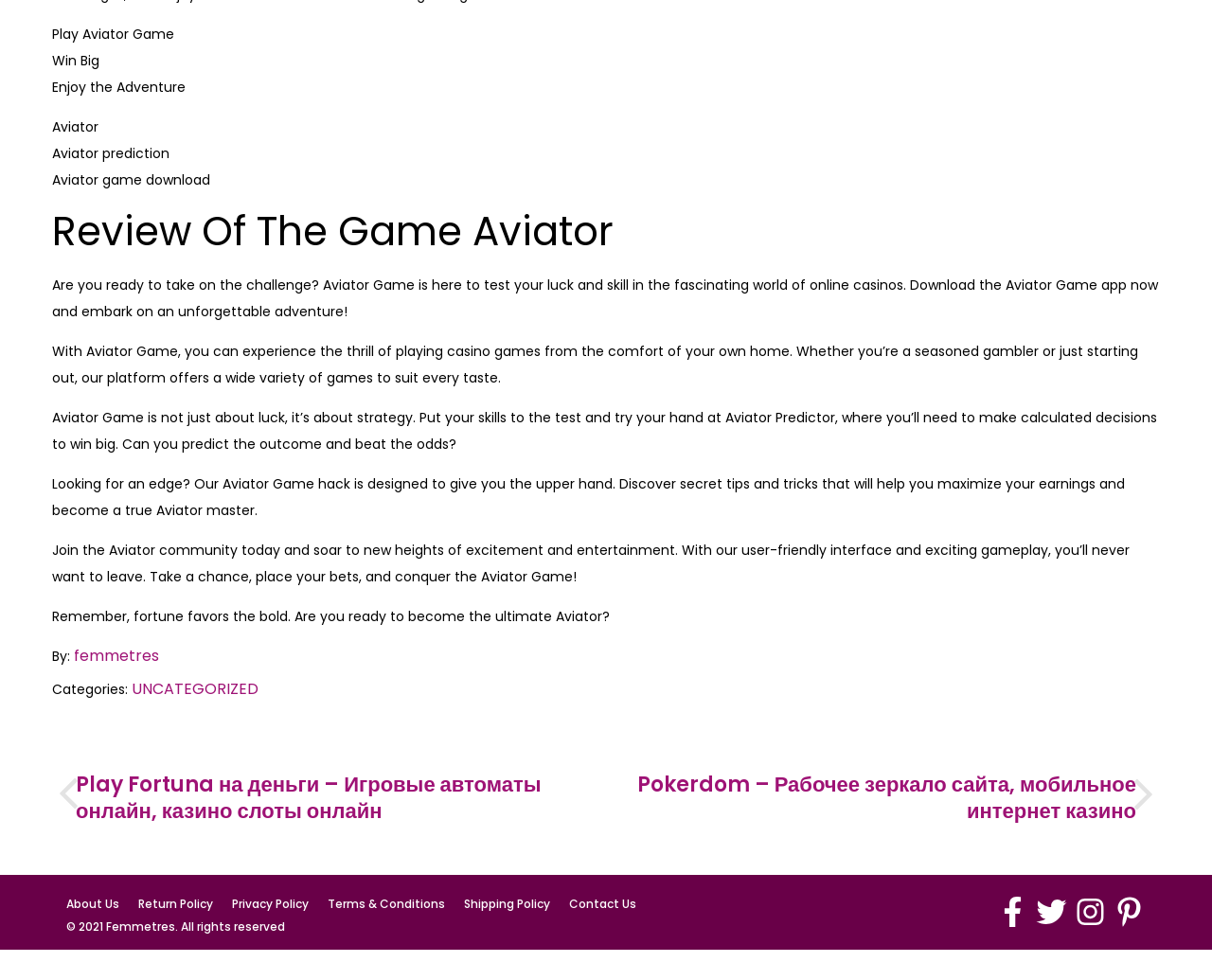What is the benefit of using the Aviator Game hack?
Please use the image to provide an in-depth answer to the question.

The webpage mentions that the Aviator Game hack is 'designed to give you the upper hand' and will 'help you maximize your earnings', suggesting that the benefit of using the hack is to increase one's earnings.